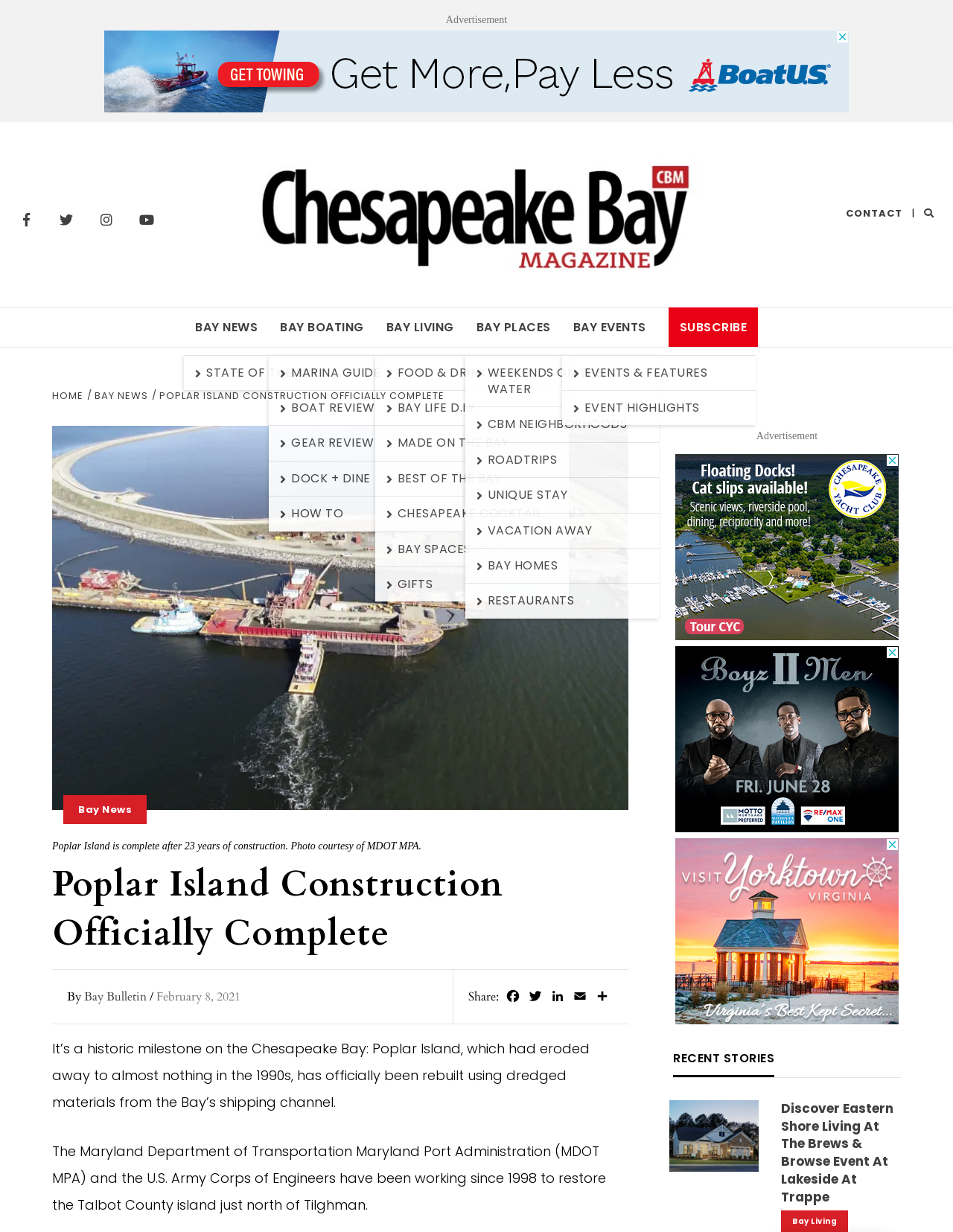Locate the bounding box coordinates of the area to click to fulfill this instruction: "Read the article about Poplar Island Construction". The bounding box should be presented as four float numbers between 0 and 1, in the order [left, top, right, bottom].

[0.055, 0.698, 0.659, 0.778]